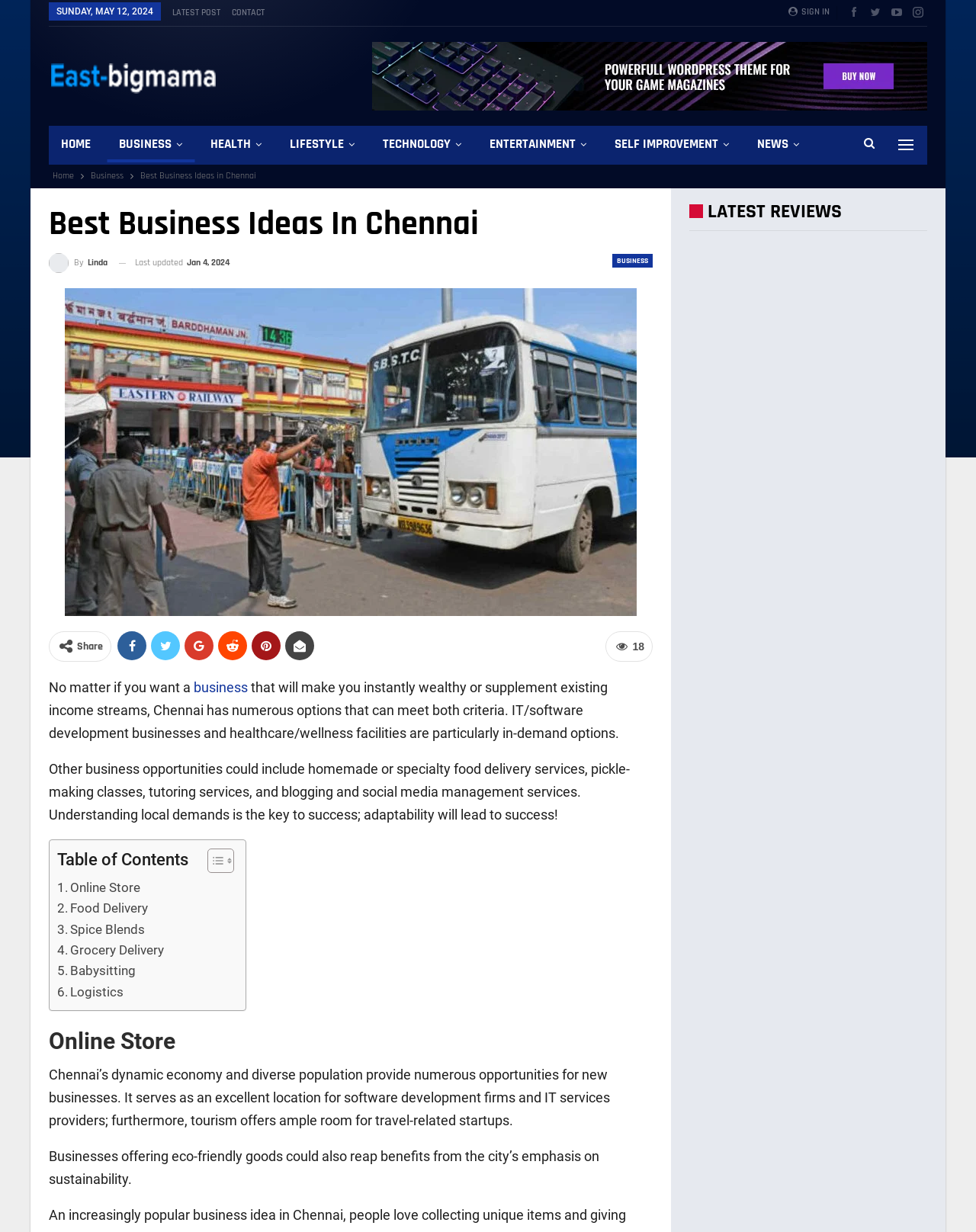Predict the bounding box for the UI component with the following description: "Online Store".

[0.059, 0.712, 0.144, 0.729]